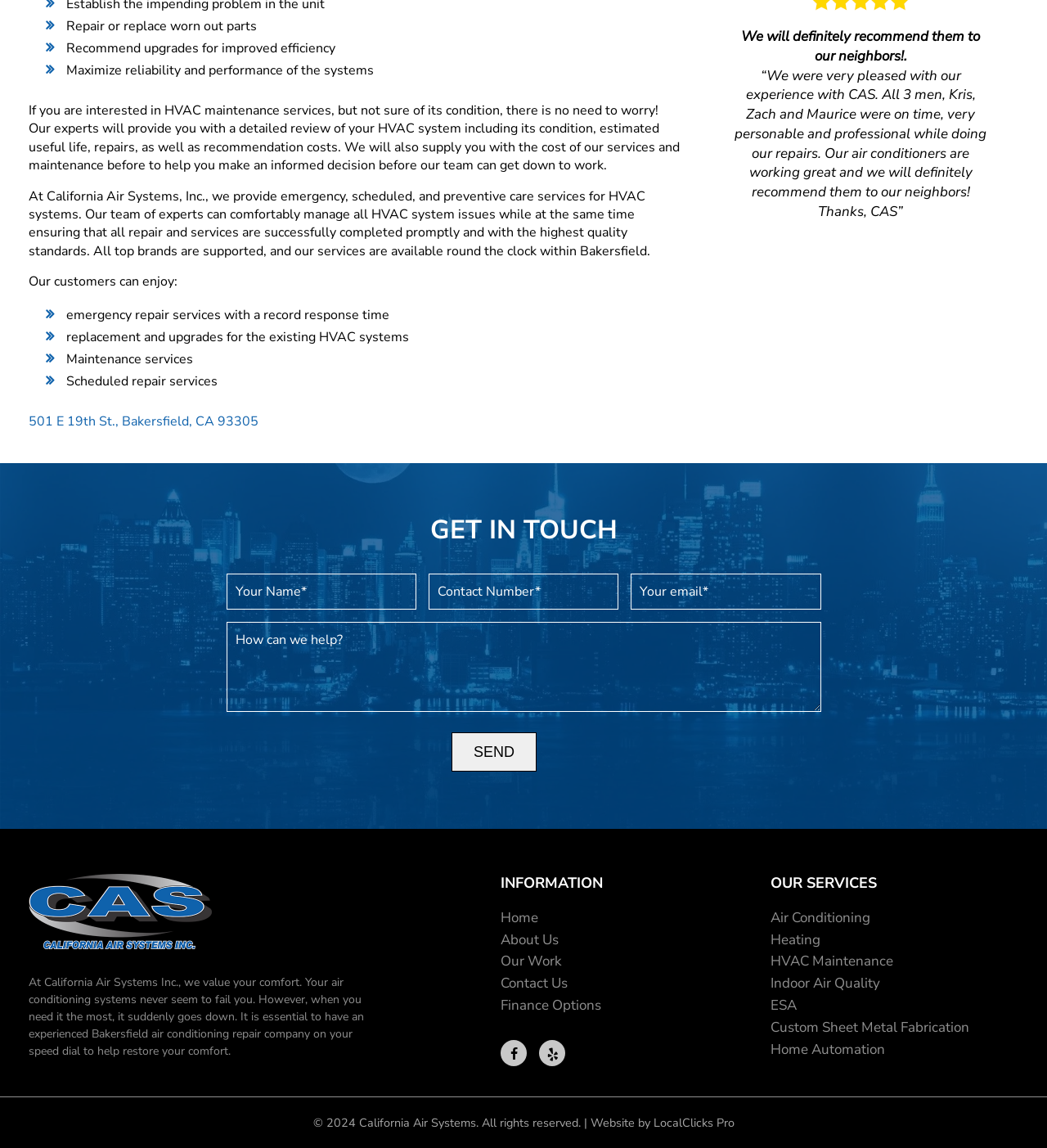What is the company's goal for its customers?
Please use the image to provide a one-word or short phrase answer.

To provide comfort